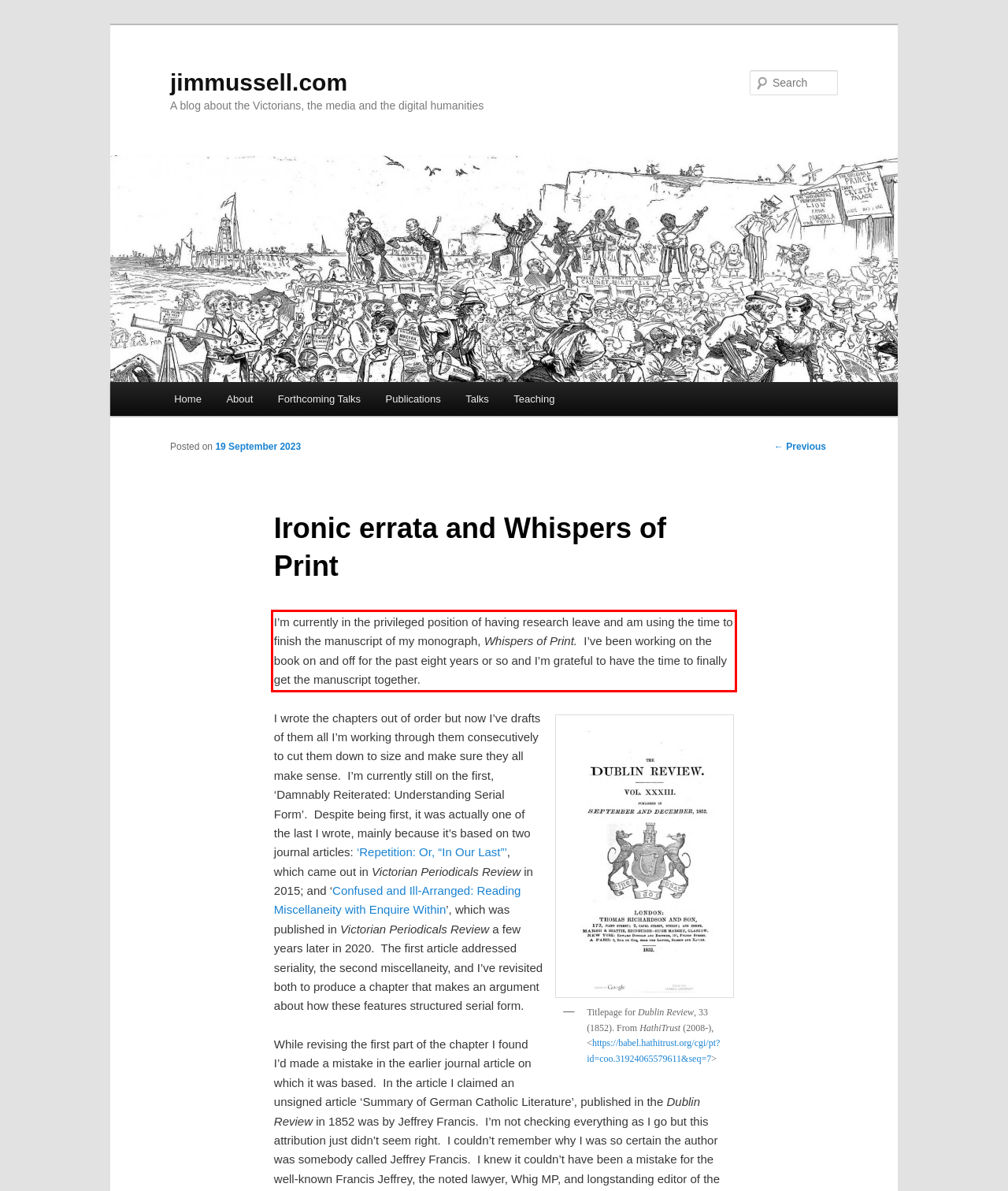Inspect the webpage screenshot that has a red bounding box and use OCR technology to read and display the text inside the red bounding box.

I’m currently in the privileged position of having research leave and am using the time to finish the manuscript of my monograph, Whispers of Print. I’ve been working on the book on and off for the past eight years or so and I’m grateful to have the time to finally get the manuscript together.